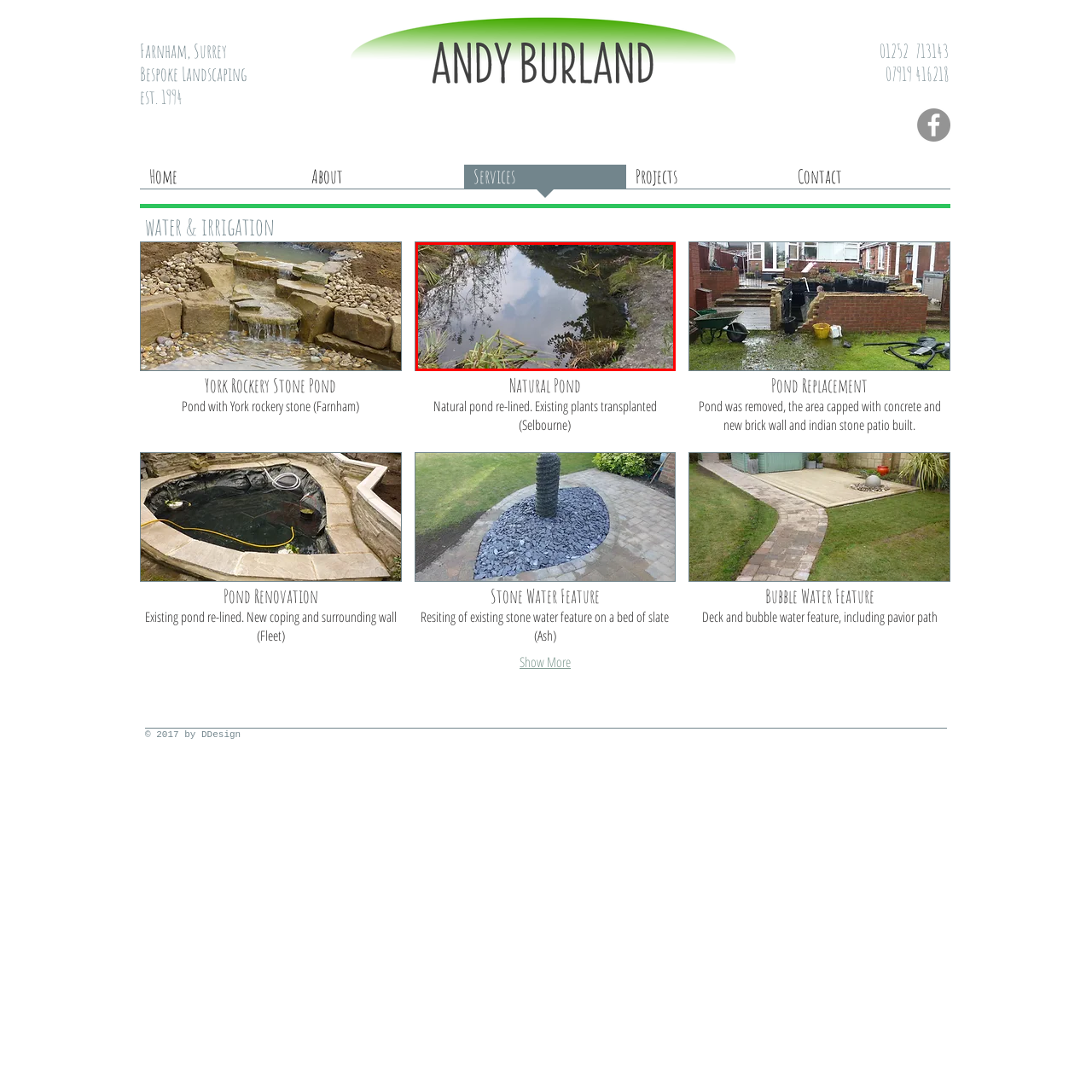Explain in detail what is depicted in the image within the red-bordered box.

This serene image showcases a natural pond, reflecting the tranquil sky and surrounding vegetation. The water is calm, mirroring the clouds above, while clusters of wild grasses and reeds frame the pond's edges. This serves as a reminder of the serene beauty of nature and can evoke feelings of peace and calm. Such ponds are not only vital to local ecosystems but also add aesthetic value to landscaped areas. The image is part of a showcase highlighting landscaping projects, emphasizing natural elements harmoniously integrated into outdoor spaces.